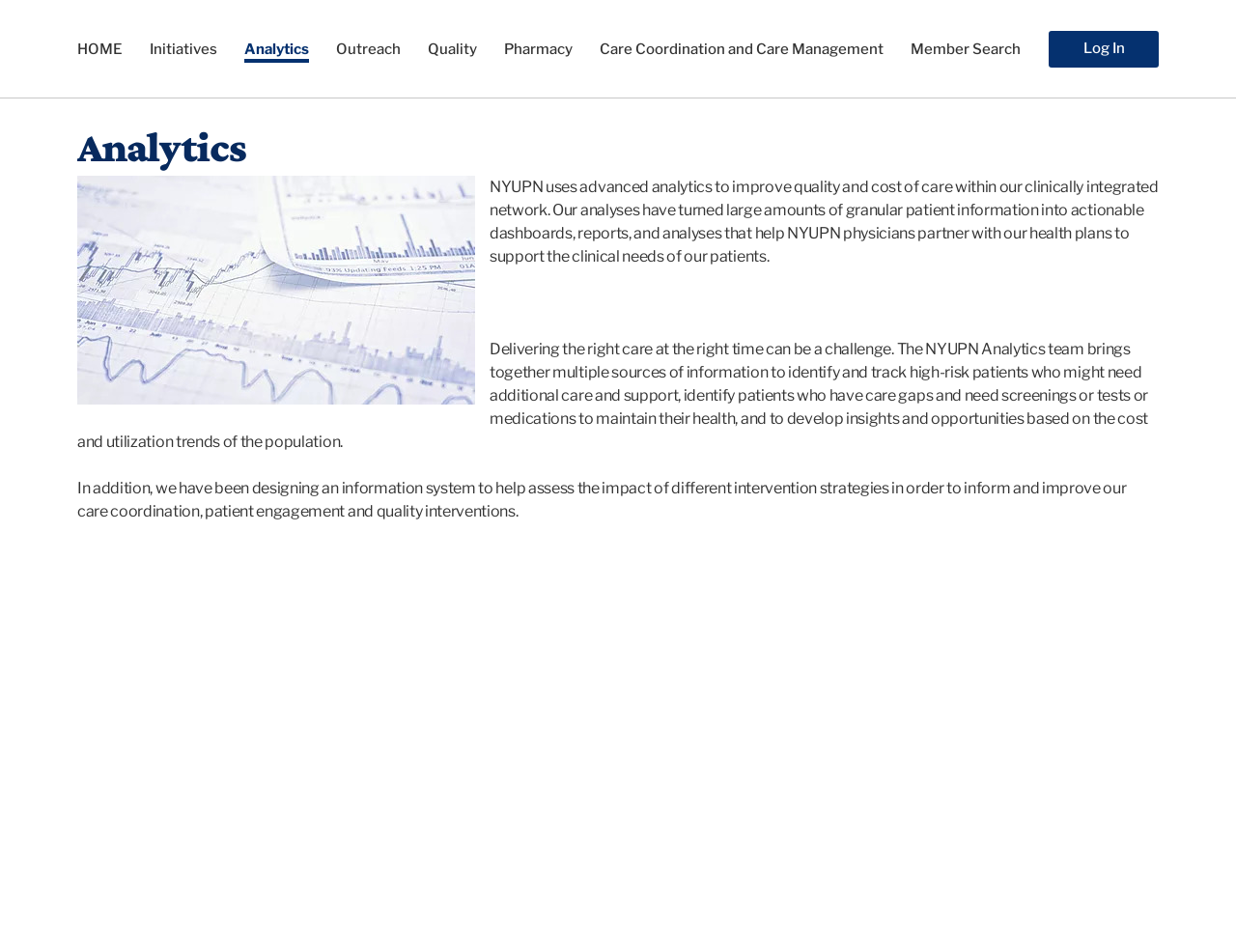Please find the bounding box coordinates (top-left x, top-left y, bottom-right x, bottom-right y) in the screenshot for the UI element described as follows: Care Coordination and Care Management

[0.485, 0.042, 0.715, 0.06]